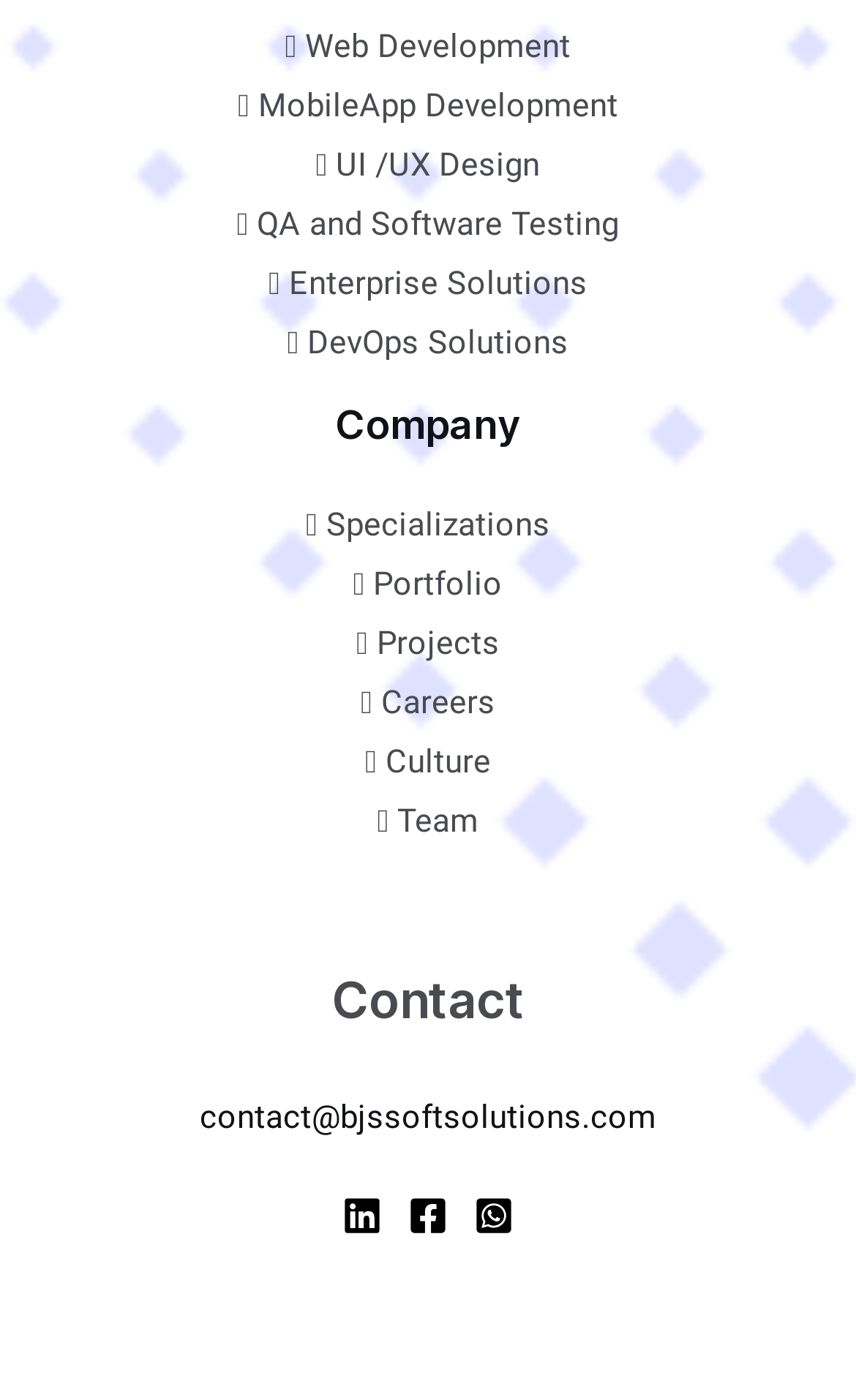Please find the bounding box coordinates of the section that needs to be clicked to achieve this instruction: "Contact via email".

[0.233, 0.784, 0.767, 0.812]